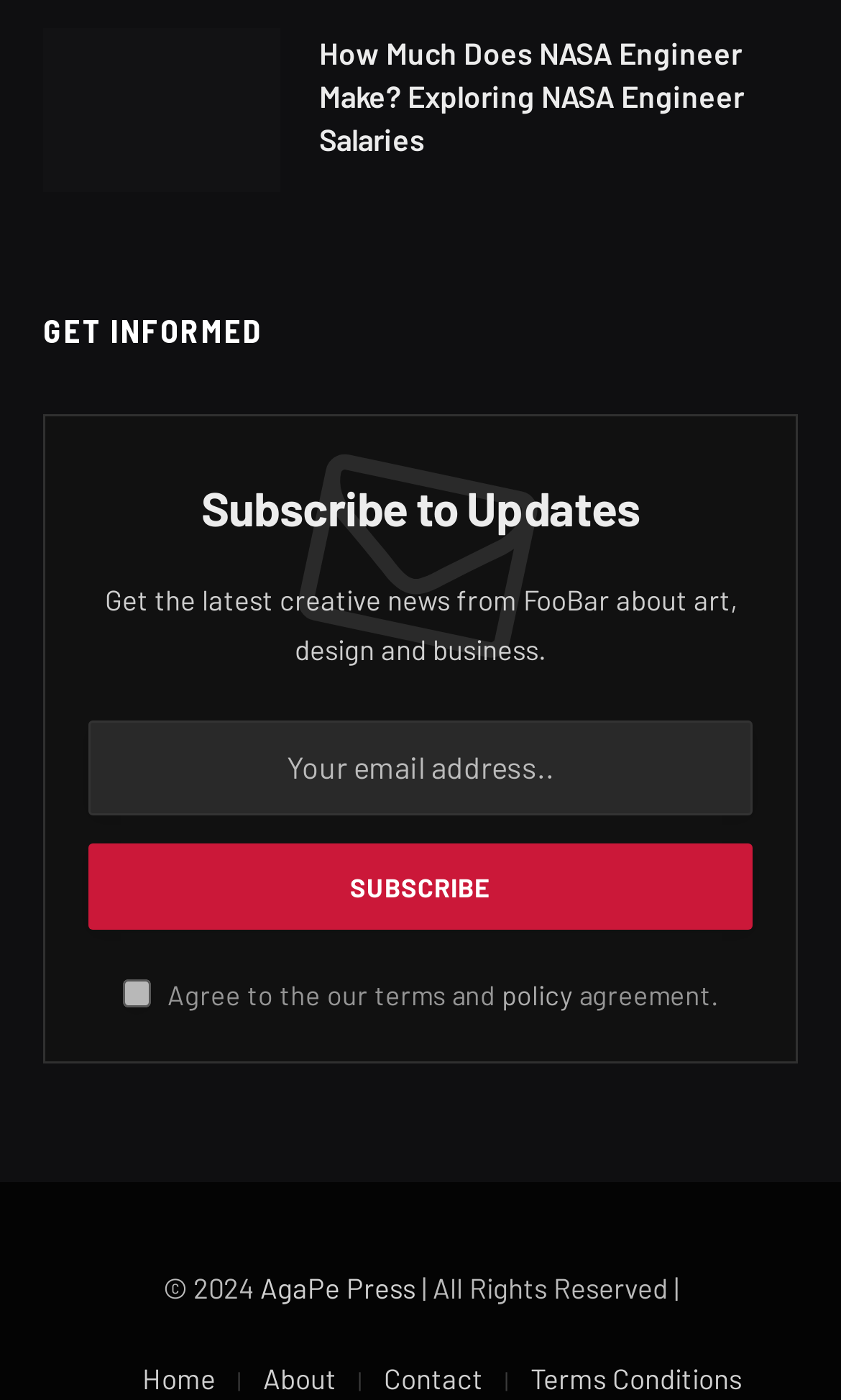What is the purpose of the textbox?
Look at the screenshot and provide an in-depth answer.

The textbox is labeled 'Your email address..' and is required, indicating that it is used to enter an email address, likely for subscription purposes.